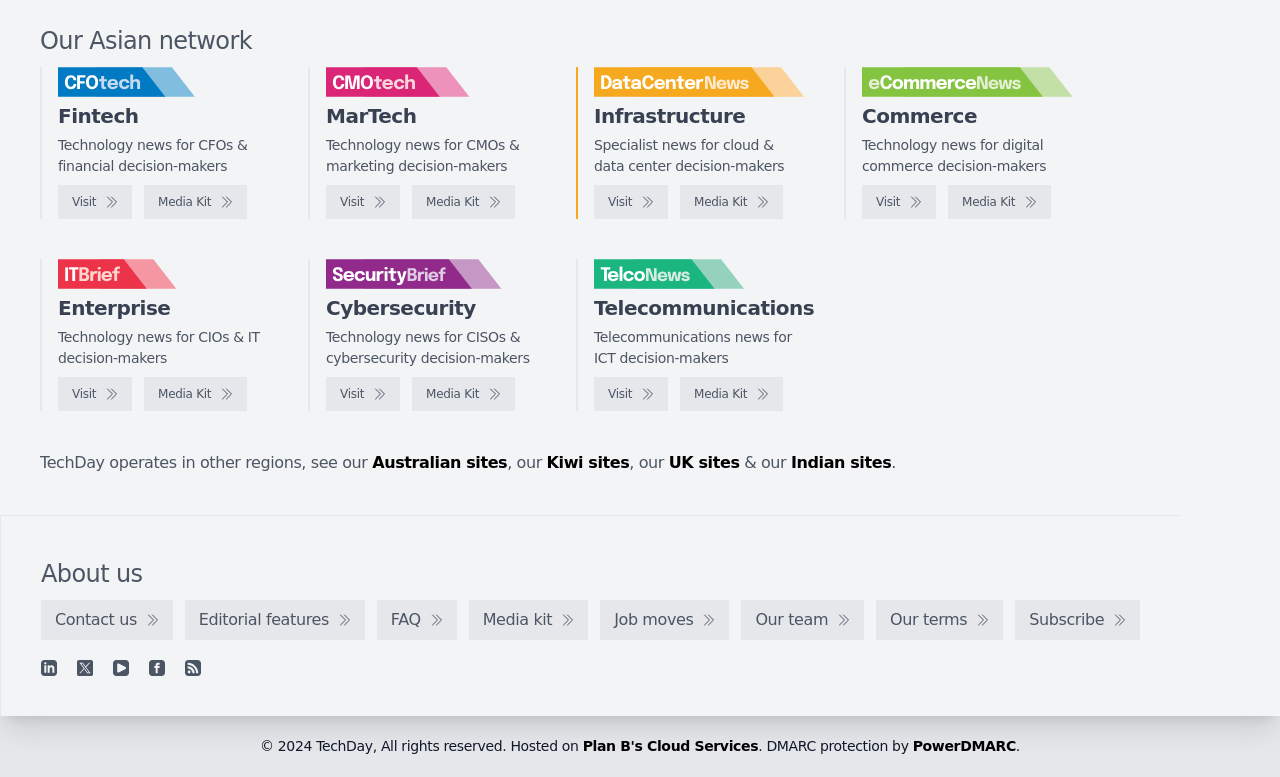Please determine the bounding box coordinates of the section I need to click to accomplish this instruction: "Visit CFOtech".

[0.045, 0.238, 0.103, 0.282]